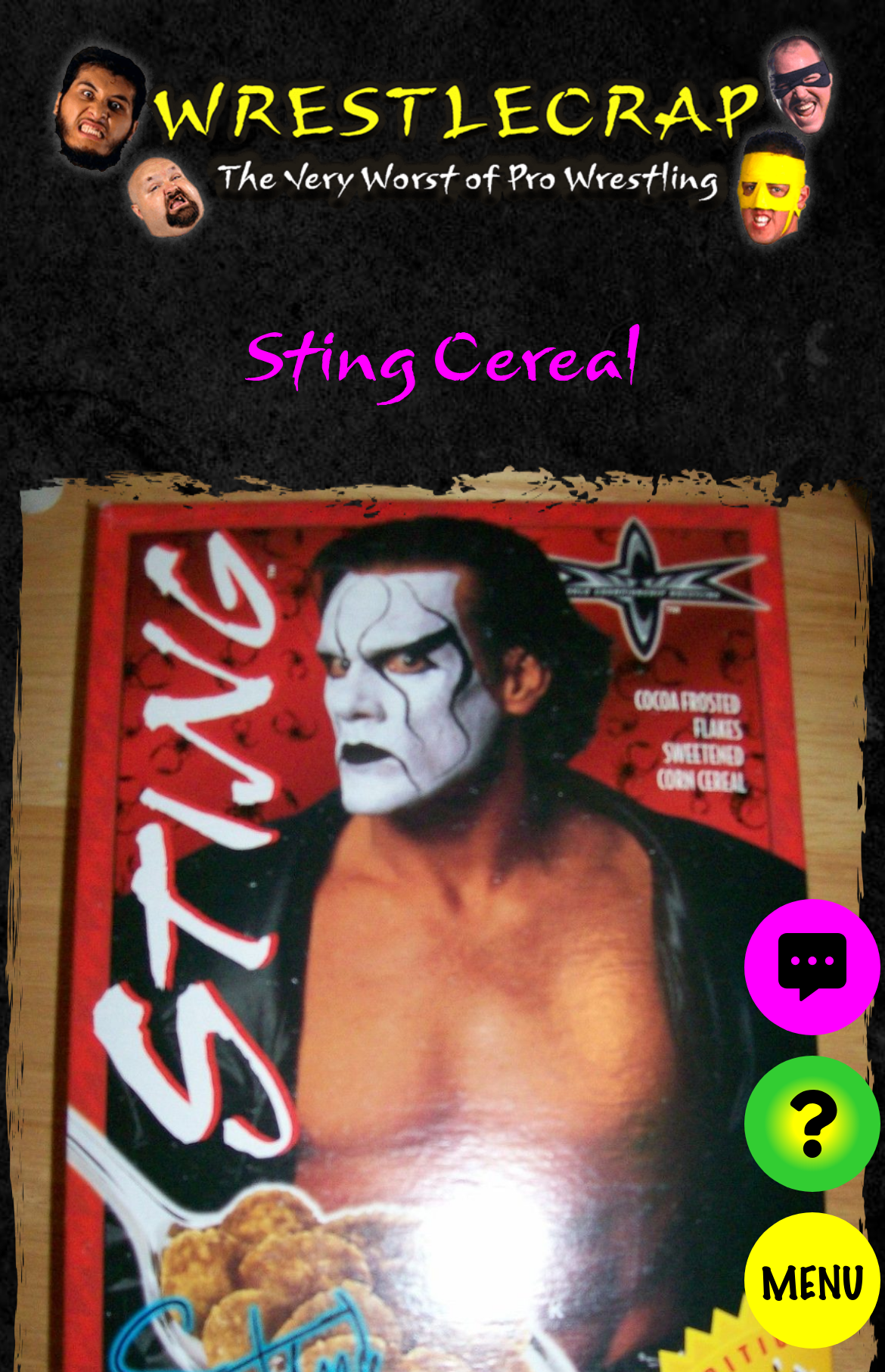How many buttons are on the page?
Using the information from the image, give a concise answer in one word or a short phrase.

2